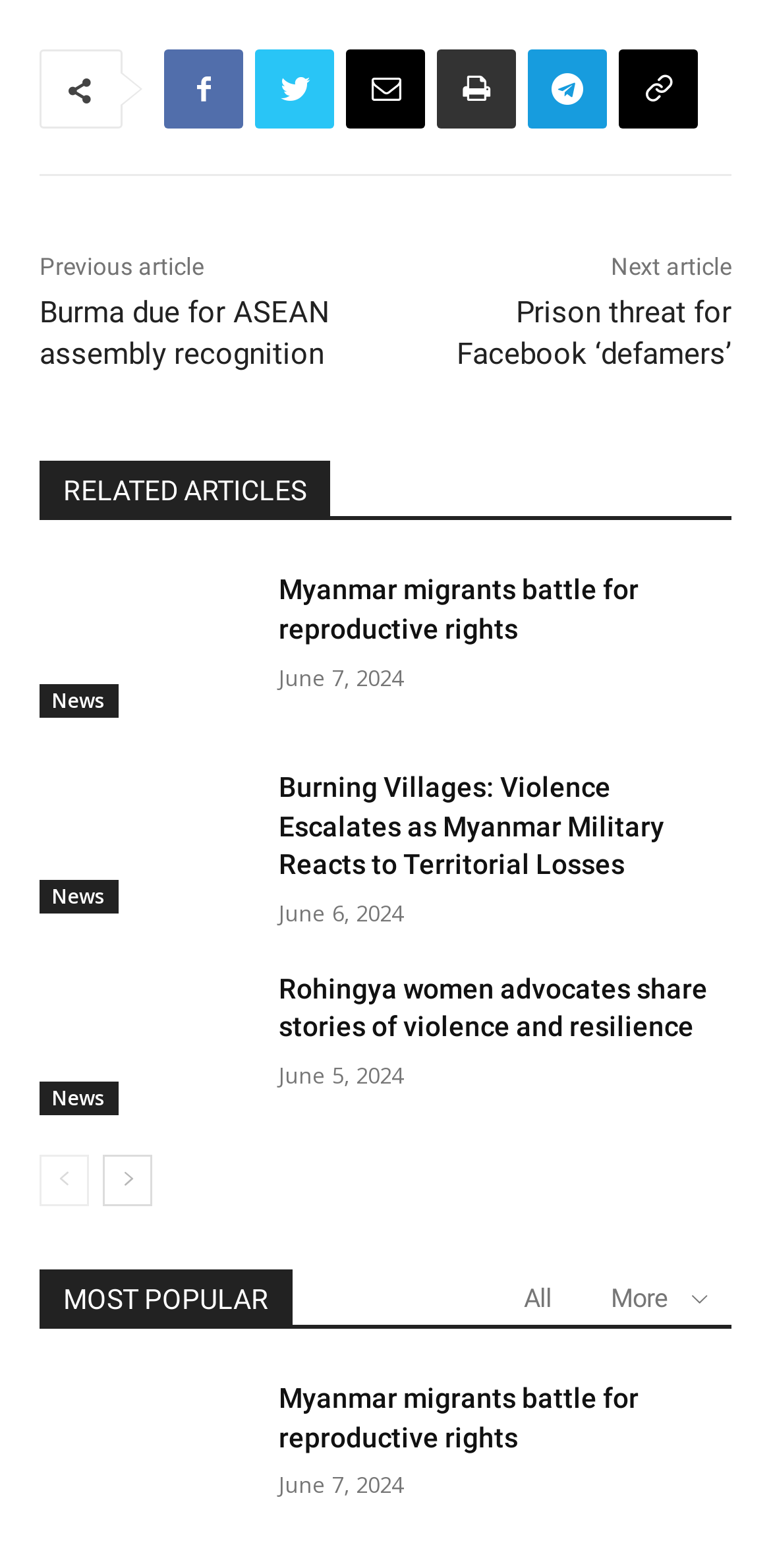Please find the bounding box coordinates of the element that must be clicked to perform the given instruction: "Click on the link to Burning Villages: Violence Escalates as Myanmar Military Reacts to Territorial Losses". The coordinates should be four float numbers from 0 to 1, i.e., [left, top, right, bottom].

[0.362, 0.49, 0.949, 0.565]